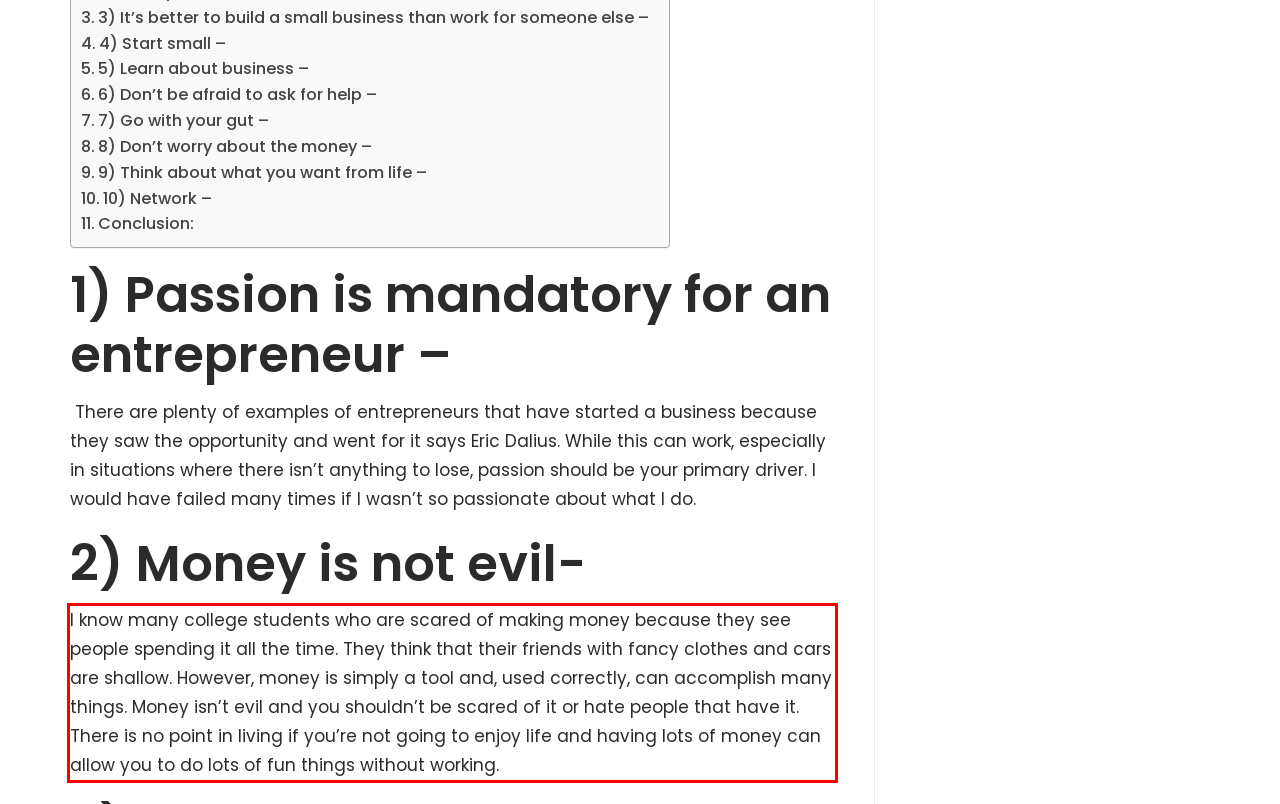You are provided with a screenshot of a webpage that includes a UI element enclosed in a red rectangle. Extract the text content inside this red rectangle.

I know many college students who are scared of making money because they see people spending it all the time. They think that their friends with fancy clothes and cars are shallow. However, money is simply a tool and, used correctly, can accomplish many things. Money isn’t evil and you shouldn’t be scared of it or hate people that have it. There is no point in living if you’re not going to enjoy life and having lots of money can allow you to do lots of fun things without working.